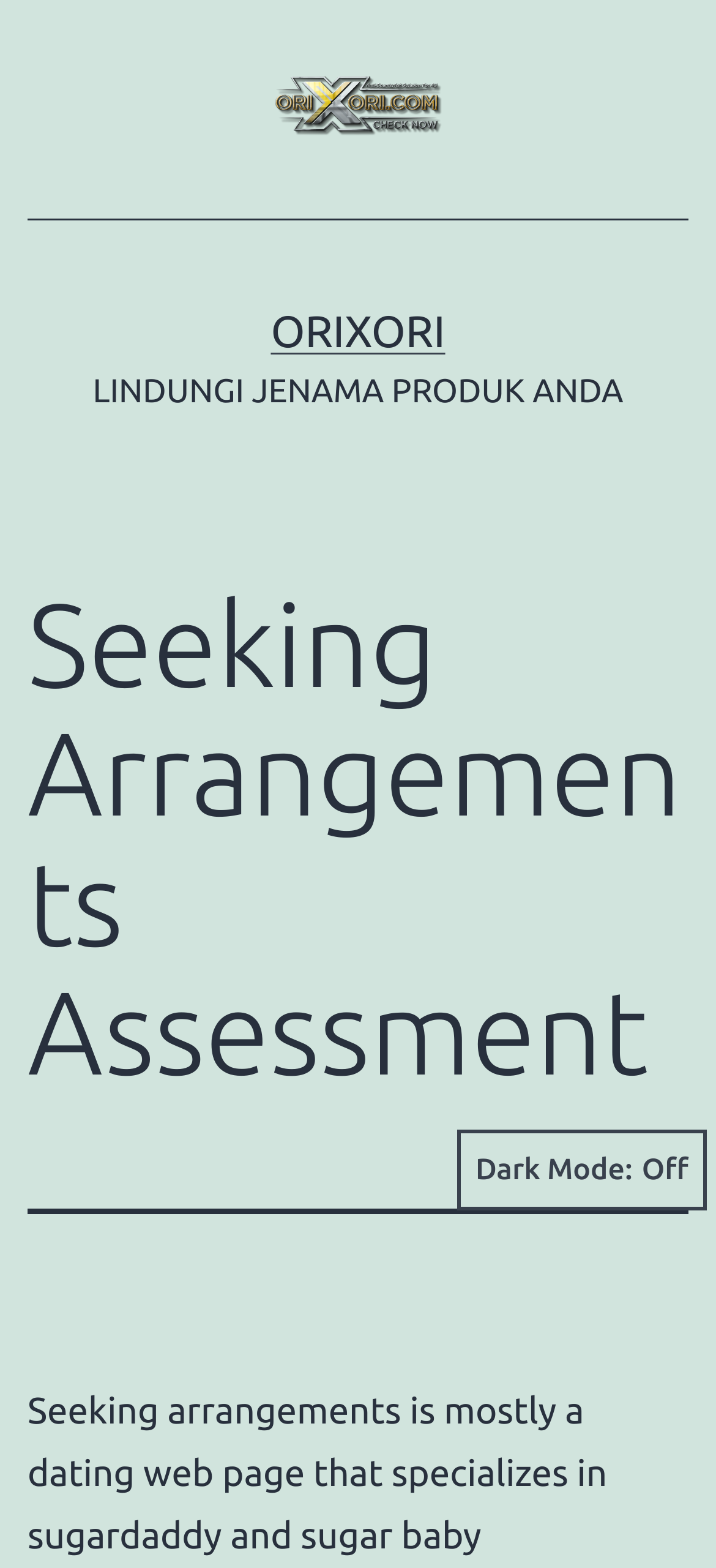Give a short answer to this question using one word or a phrase:
Is the dark mode enabled?

No